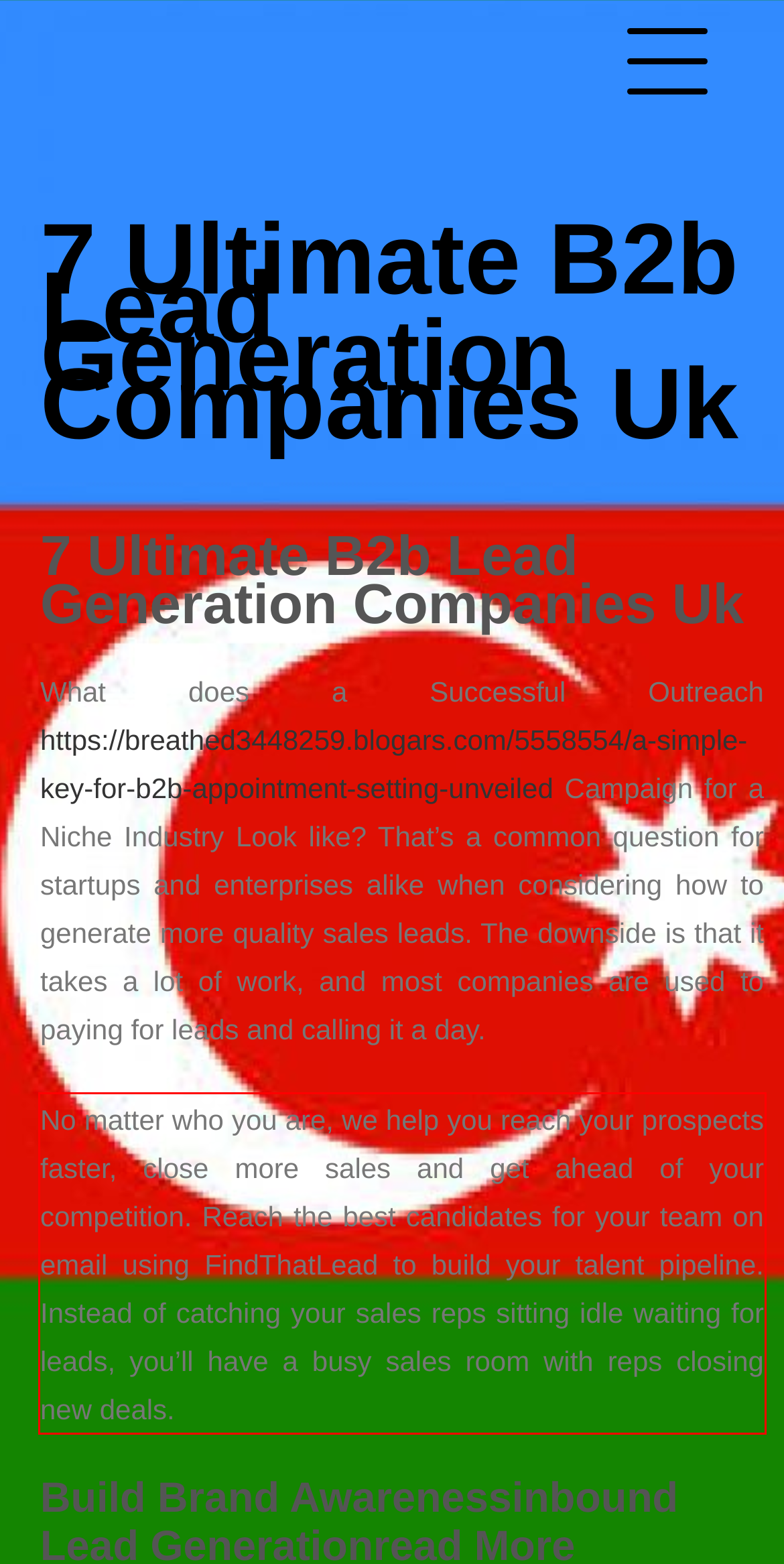Please recognize and transcribe the text located inside the red bounding box in the webpage image.

No matter who you are, we help you reach your prospects faster, close more sales and get ahead of your competition. Reach the best candidates for your team on email using FindThatLead to build your talent pipeline. Instead of catching your sales reps sitting idle waiting for leads, you’ll have a busy sales room with reps closing new deals.